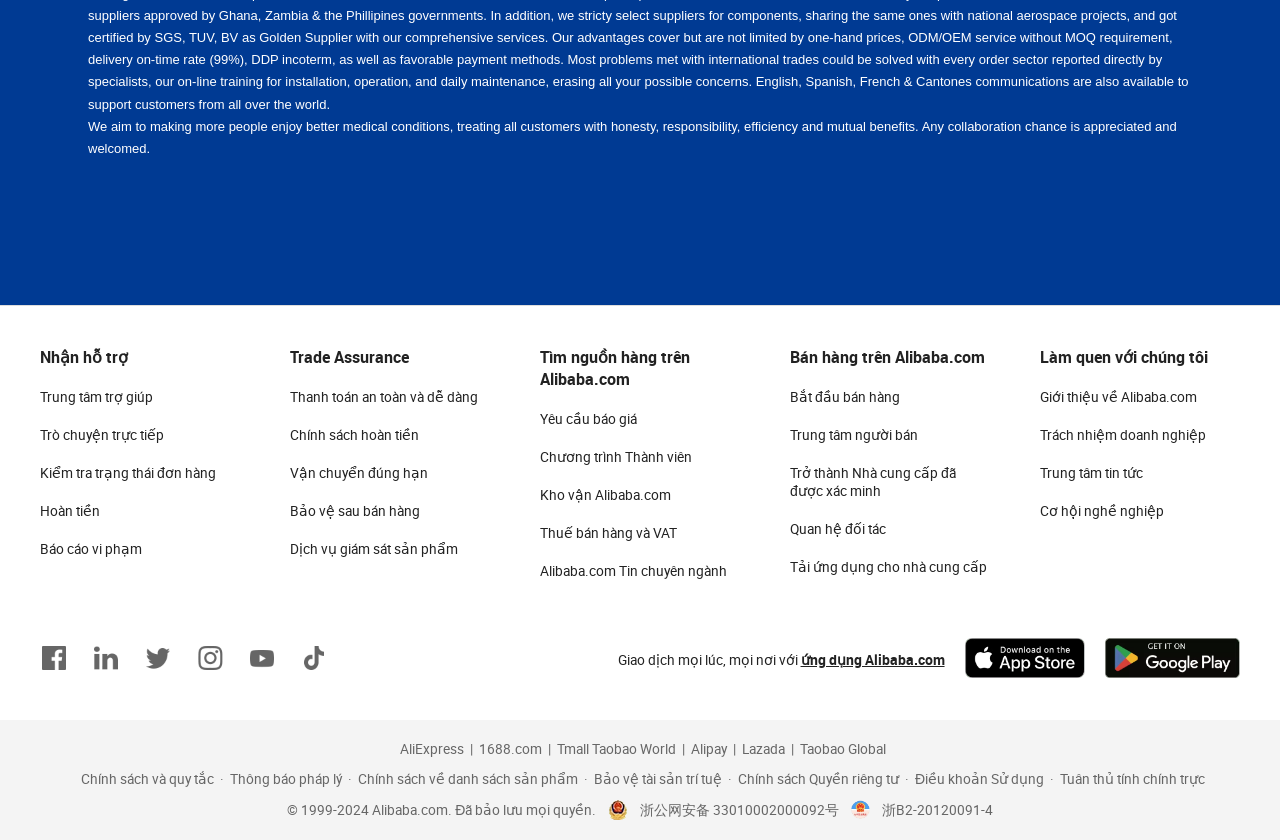What are the other services provided by Alibaba Group?
Answer with a single word or phrase, using the screenshot for reference.

AliExpress, 1688.com, Tmall Taobao World, Alipay, Lazada, Taobao Global